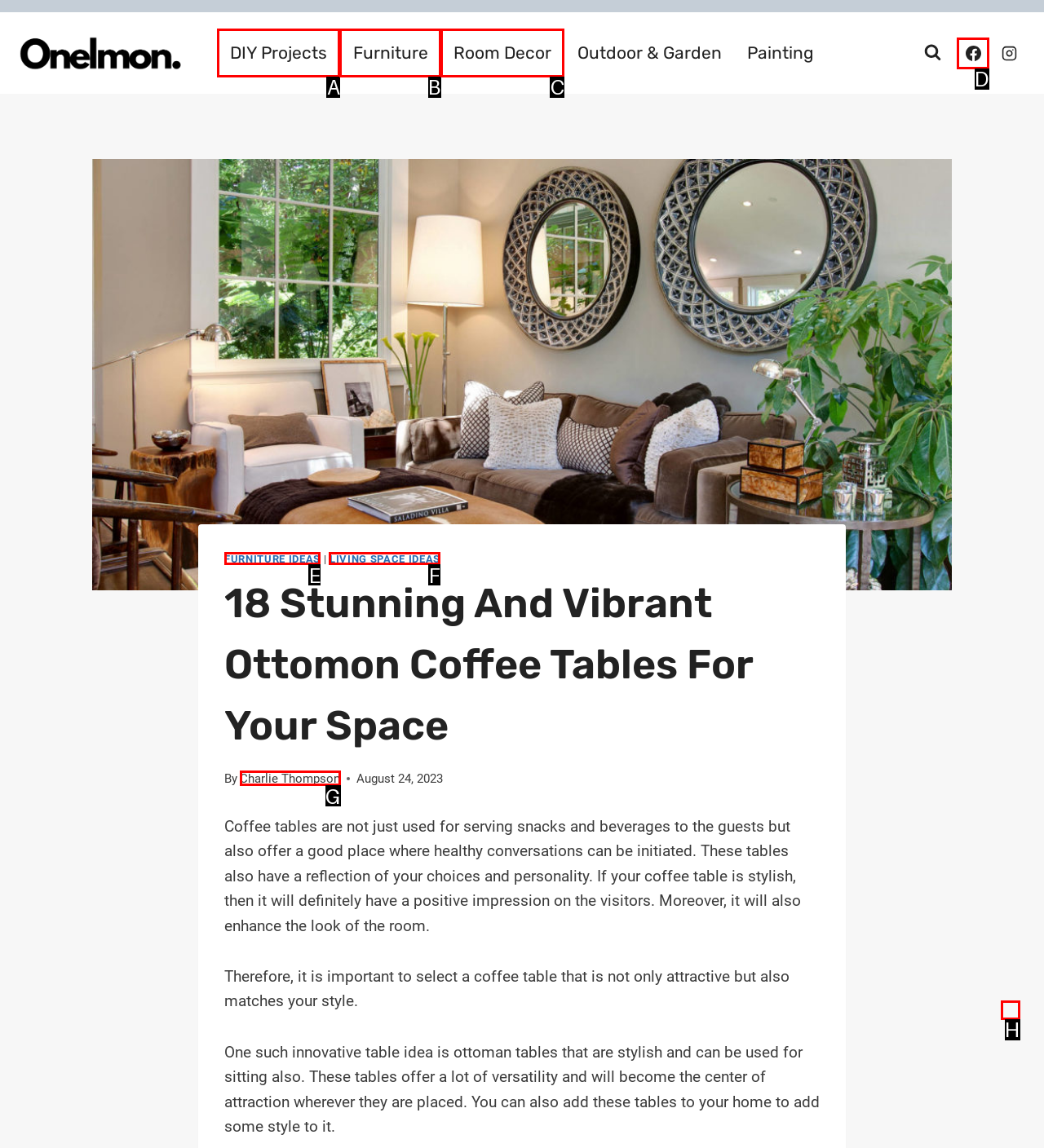Which lettered option should be clicked to achieve the task: Go to Facebook page? Choose from the given choices.

D